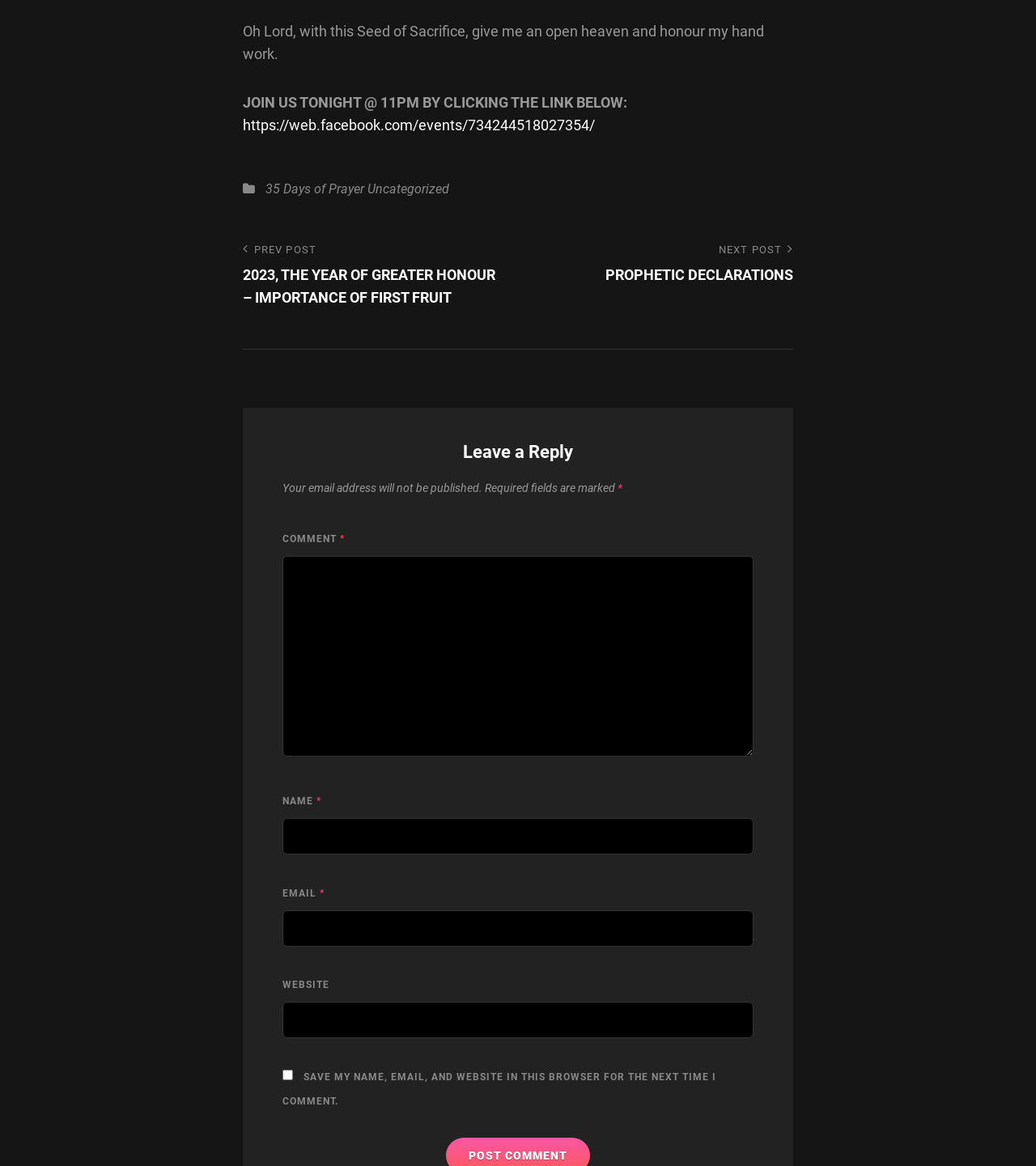Identify the bounding box coordinates of the area that should be clicked in order to complete the given instruction: "Click the link to view next post". The bounding box coordinates should be four float numbers between 0 and 1, i.e., [left, top, right, bottom].

[0.511, 0.207, 0.766, 0.246]